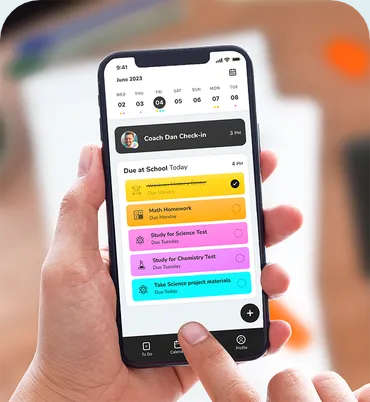How many tasks are listed under 'Due at School Today'?
Look at the image and respond with a one-word or short-phrase answer.

4